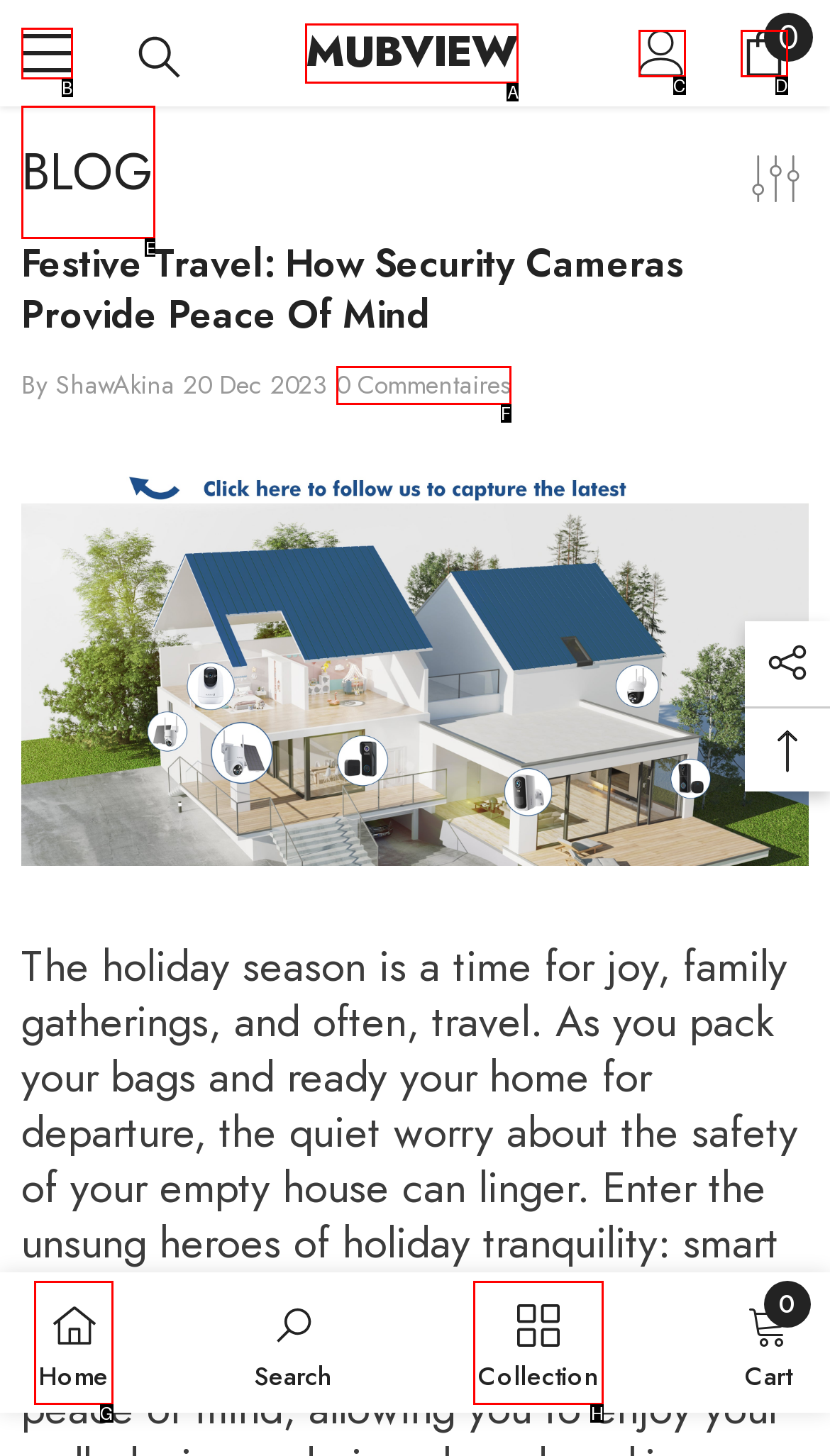Based on the task: View the blog, which UI element should be clicked? Answer with the letter that corresponds to the correct option from the choices given.

E